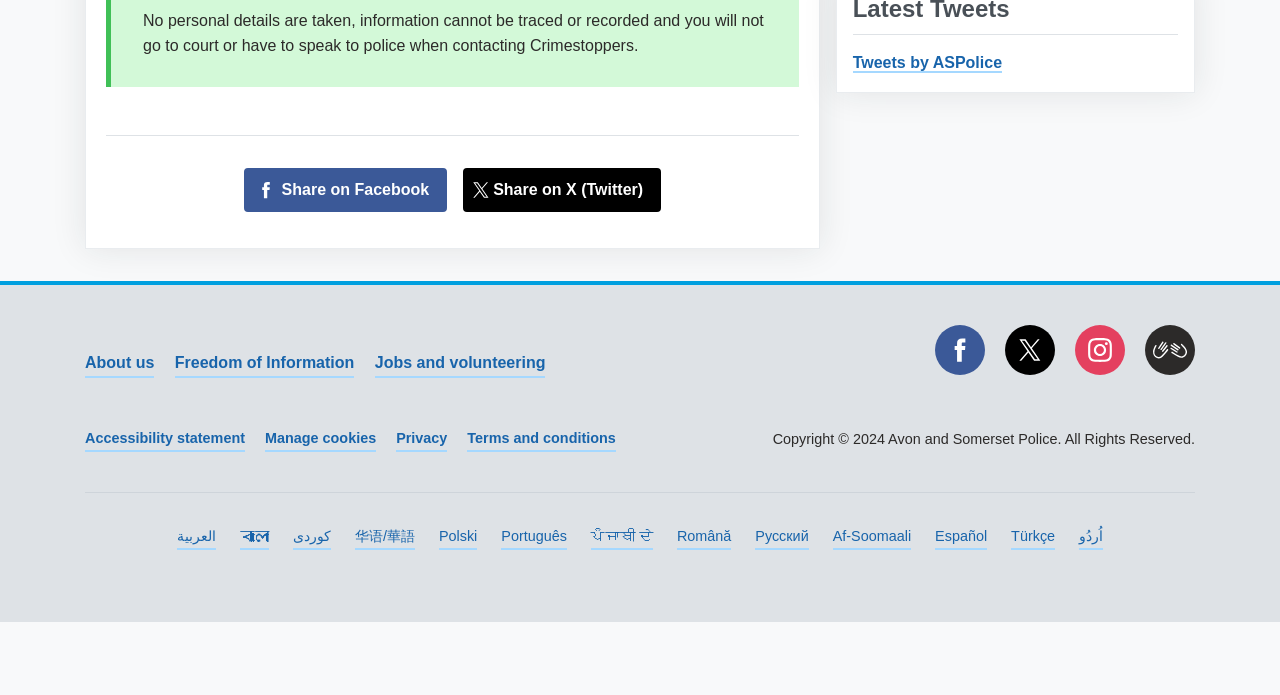Using the provided element description: "Share on X (Twitter)", identify the bounding box coordinates. The coordinates should be four floats between 0 and 1 in the order [left, top, right, bottom].

[0.362, 0.242, 0.516, 0.305]